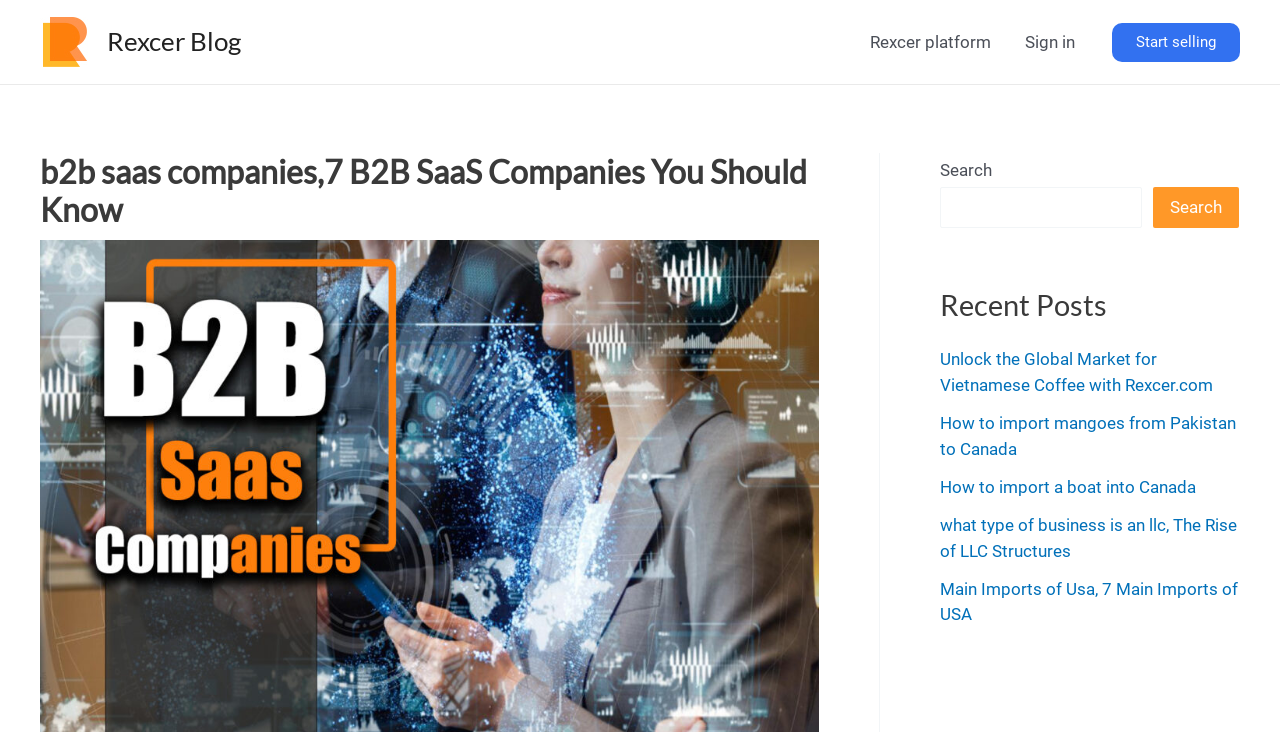Please provide a one-word or phrase answer to the question: 
What is the purpose of the search bar?

To search the website